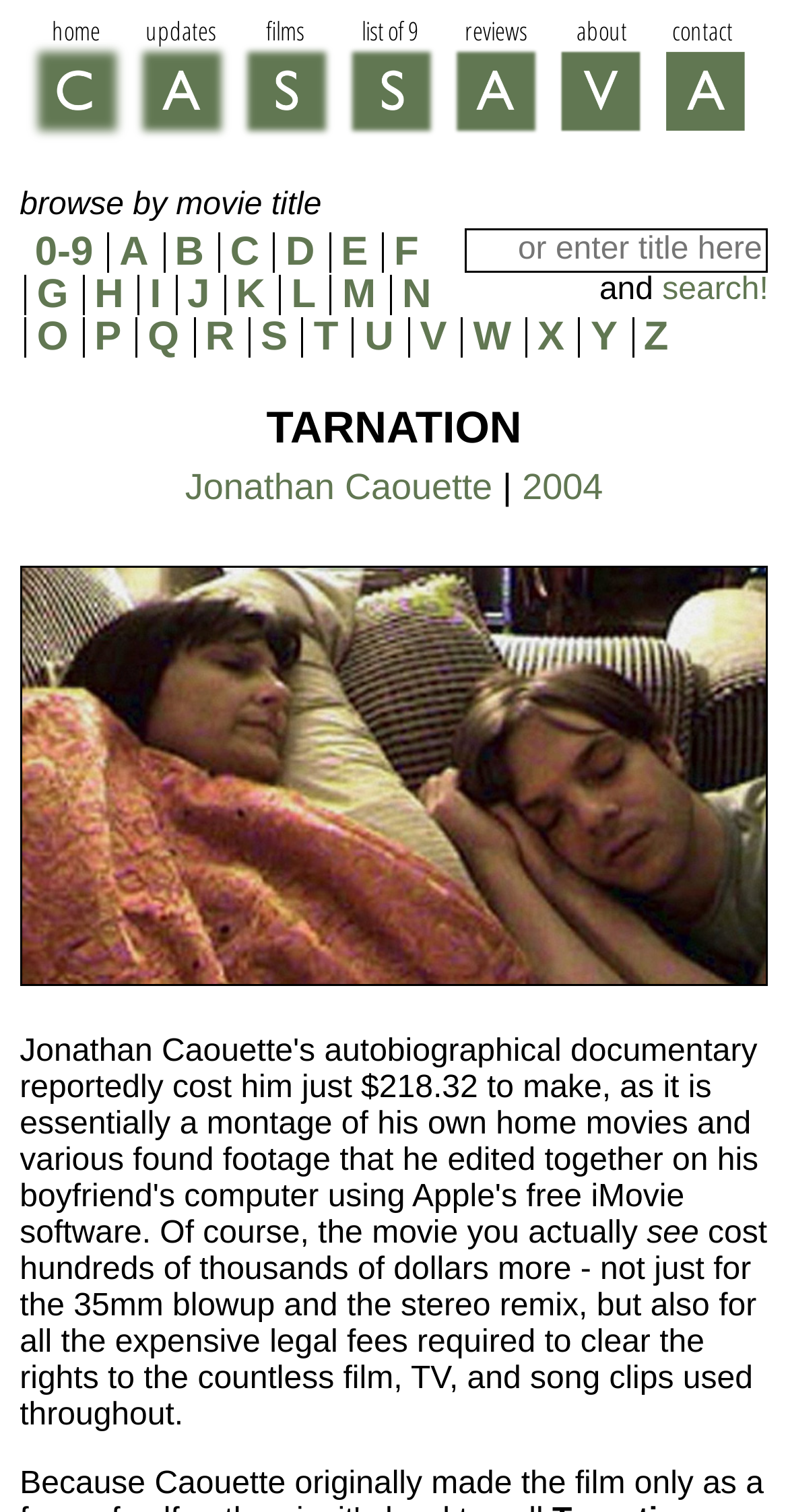Provide an in-depth caption for the elements present on the webpage.

The webpage is about the film "Tarnation" by Cassava Films. At the top, there is a navigation menu with seven links: "home", "updates", "films", "list of 9", "reviews", "about", and "contact". These links are evenly spaced and take up the entire width of the page.

Below the navigation menu, there is a search bar with a textbox and a "search!" button. The search bar is accompanied by the text "or enter title here" and the word "and". 

To the left of the search bar, there is a heading that reads "browse by movie title". Below this heading, there are 26 links, each representing a letter of the alphabet, from "0-9" to "Z". These links are arranged in three rows, with the first row containing the letters "0-9" to "F", the second row containing the letters "G" to "O", and the third row containing the letters "P" to "Z".

Further down the page, there is a header section with a large heading that reads "TARNATION". Below this heading, there are two links: "Jonathan Caouette" and "2004", separated by a vertical bar.

At the bottom of the page, there are two blocks of text. The first block reads "see" and the second block is a paragraph of text that discusses the cost of producing the film "Tarnation".